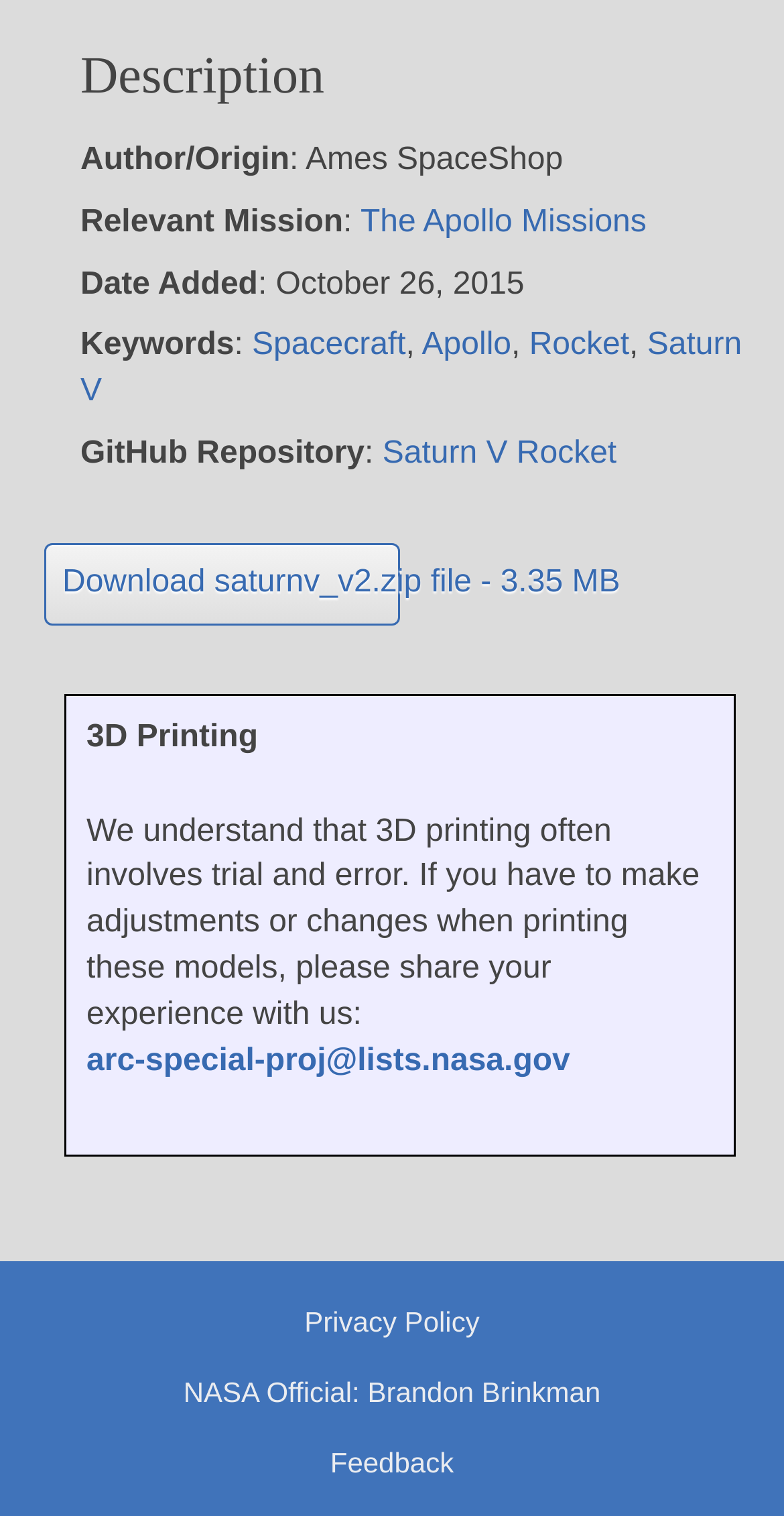Pinpoint the bounding box coordinates of the area that should be clicked to complete the following instruction: "Provide Feedback". The coordinates must be given as four float numbers between 0 and 1, i.e., [left, top, right, bottom].

[0.421, 0.954, 0.579, 0.975]